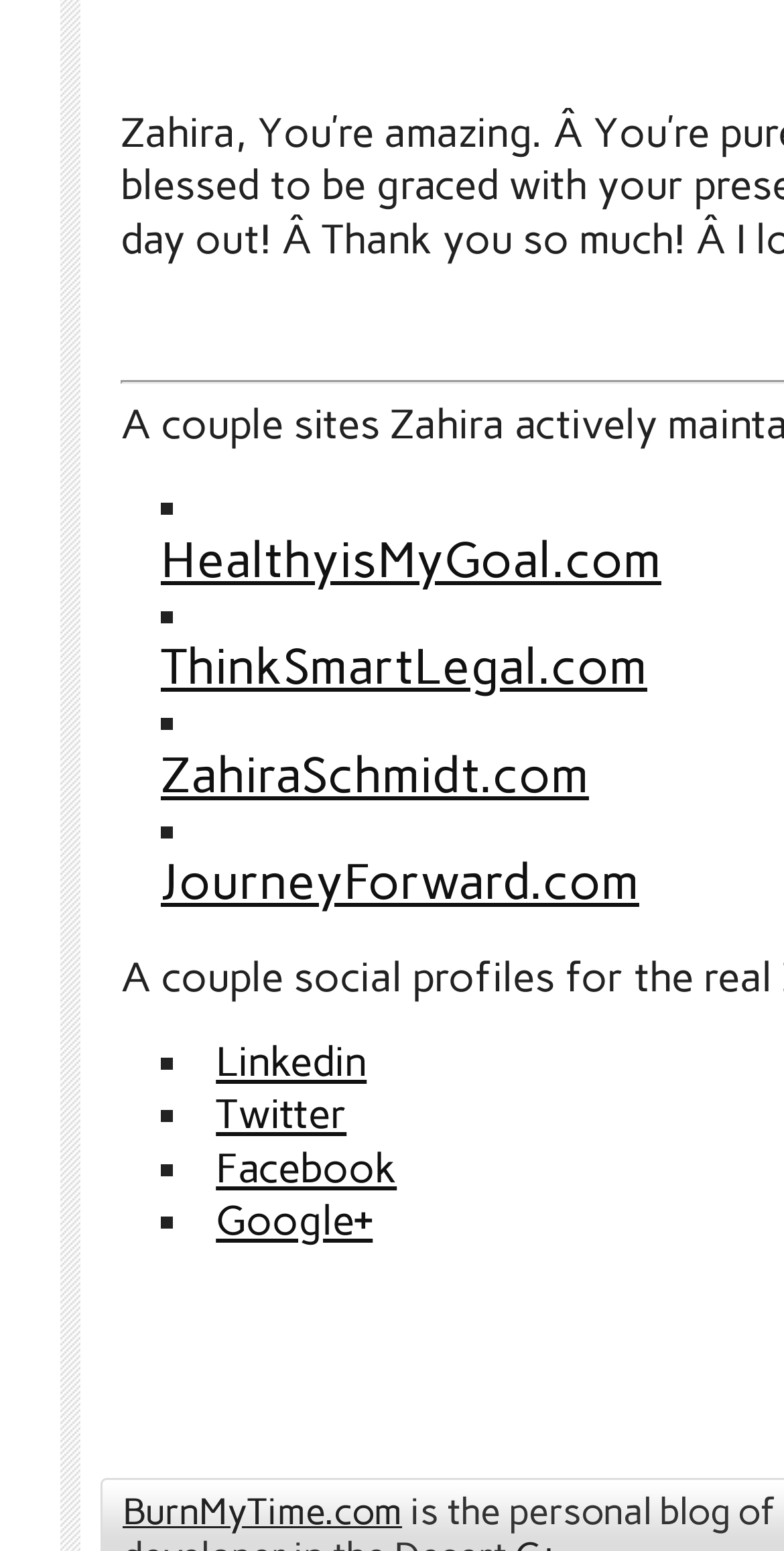How many websites are listed?
Refer to the screenshot and respond with a concise word or phrase.

5